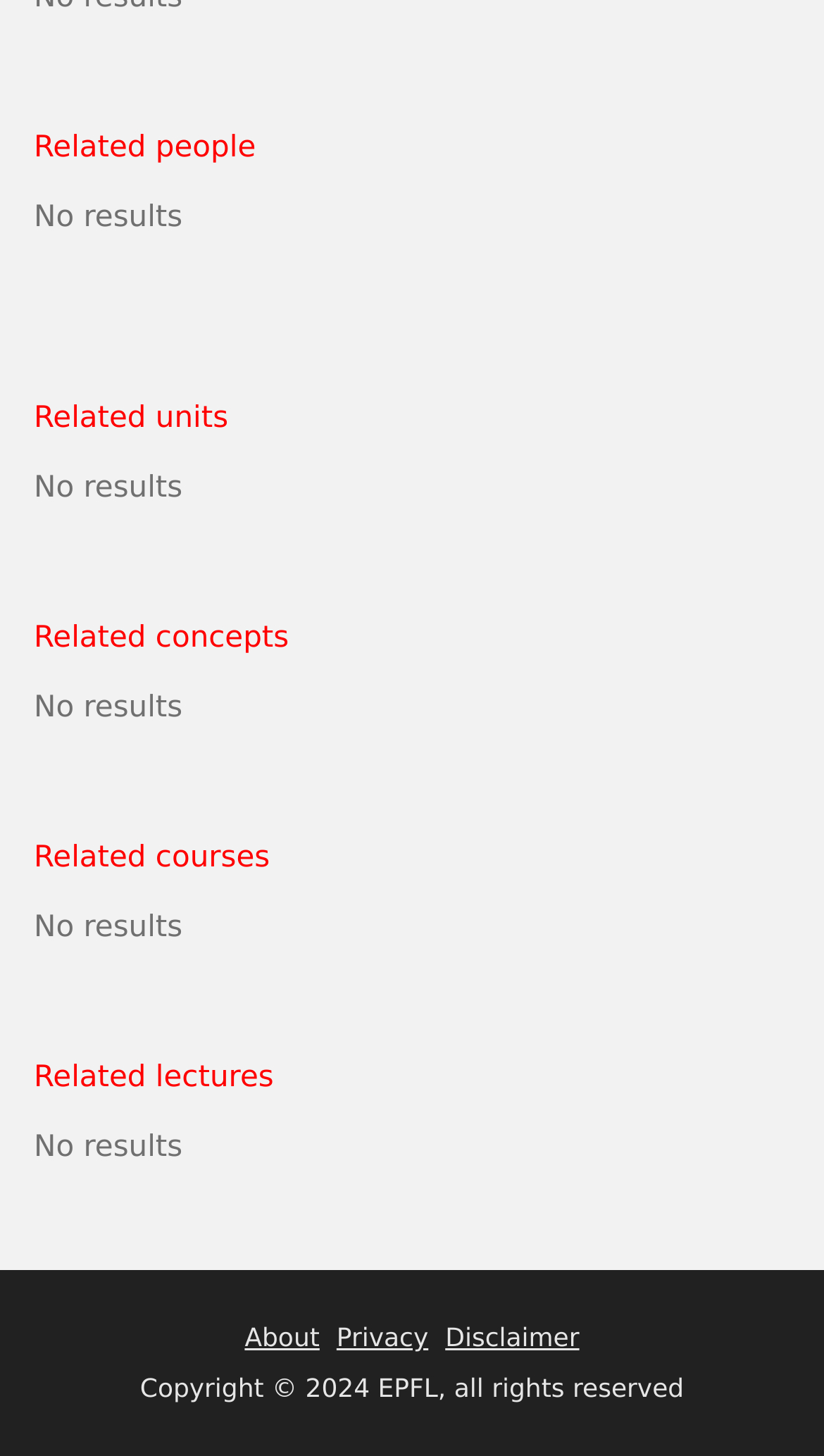What is the copyright information at the bottom of the webpage?
Look at the webpage screenshot and answer the question with a detailed explanation.

I read the static text element at the bottom of the webpage, which states 'Copyright 2024 EPFL, all rights reserved', and extracted the copyright information.